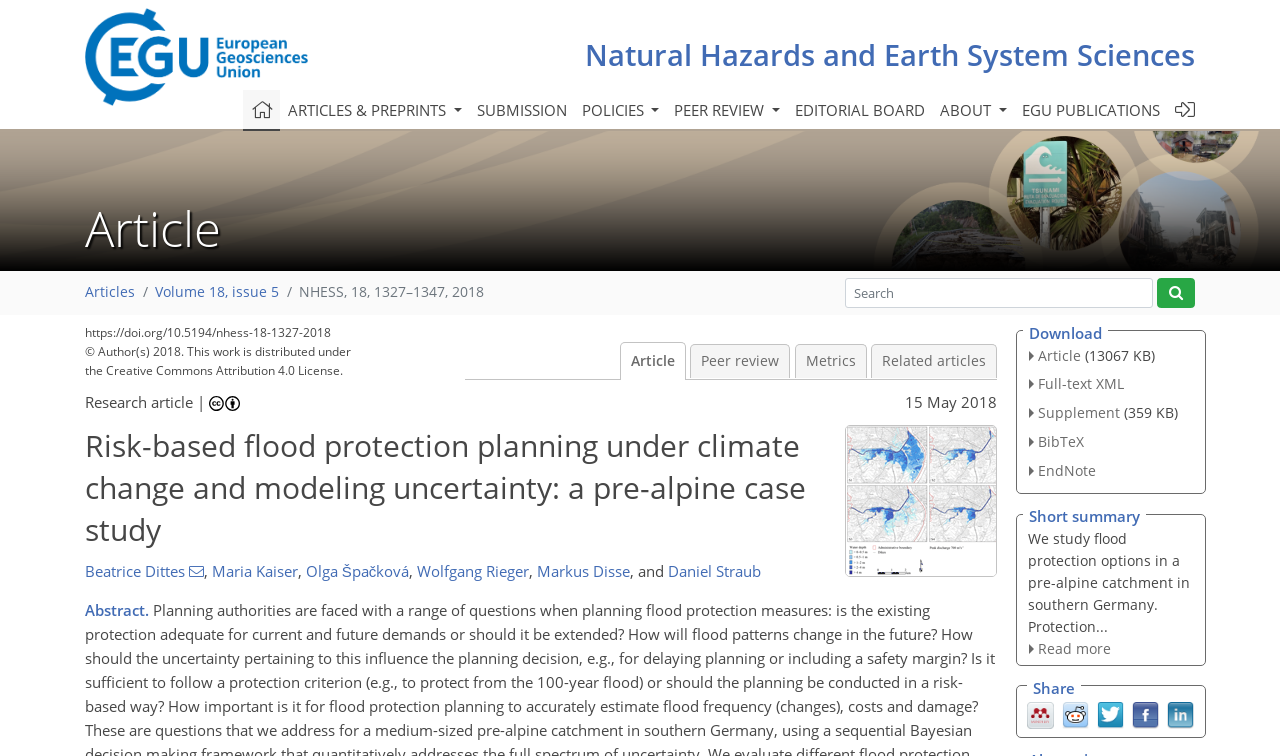Provide an in-depth caption for the elements present on the webpage.

This webpage appears to be a scientific article page from the journal "Natural Hazards and Earth System Sciences" (NHESS). At the top, there is a navigation menu with links to "Home", "ARTICLES & PREPRINTS", "SUBMISSION", "POLICIES", "PEER REVIEW", "EDITORIAL BOARD", "ABOUT", and "EGU PUBLICATIONS". On the right side of the navigation menu, there is a login button and a search box.

Below the navigation menu, the article title "Risk-based flood protection planning under climate change and modeling uncertainty: a pre-alpine case study" is displayed prominently. The authors' names, Beatrice Dittes, Maria Kaiser, Olga Špačková, Wolfgang Rieger, Markus Disse, and Daniel Straub, are listed below the title.

The article's abstract is displayed in a section below the authors' names, which summarizes the research on flood protection options in a pre-alpine catchment in southern Germany. There is also a "Read more" link to access the full article.

On the right side of the abstract, there are links to download the article in various formats, including PDF, Full-text XML, and Supplement. The file sizes are also provided.

Below the abstract, there are social media sharing buttons for Mendeley, Reddit, Twitter, Facebook, and LinkedIn.

Throughout the page, there are various links and buttons that allow users to navigate to different sections of the article, access related information, and share the article on social media.